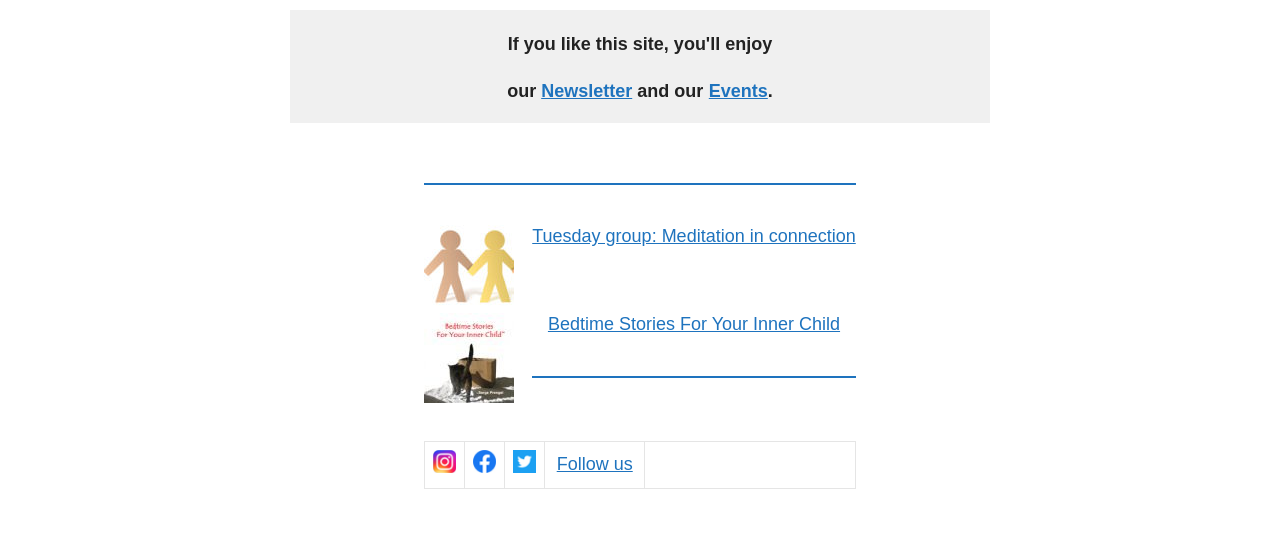Please find and report the bounding box coordinates of the element to click in order to perform the following action: "Click on the 'Newsletter' link". The coordinates should be expressed as four float numbers between 0 and 1, in the format [left, top, right, bottom].

[0.423, 0.148, 0.494, 0.185]